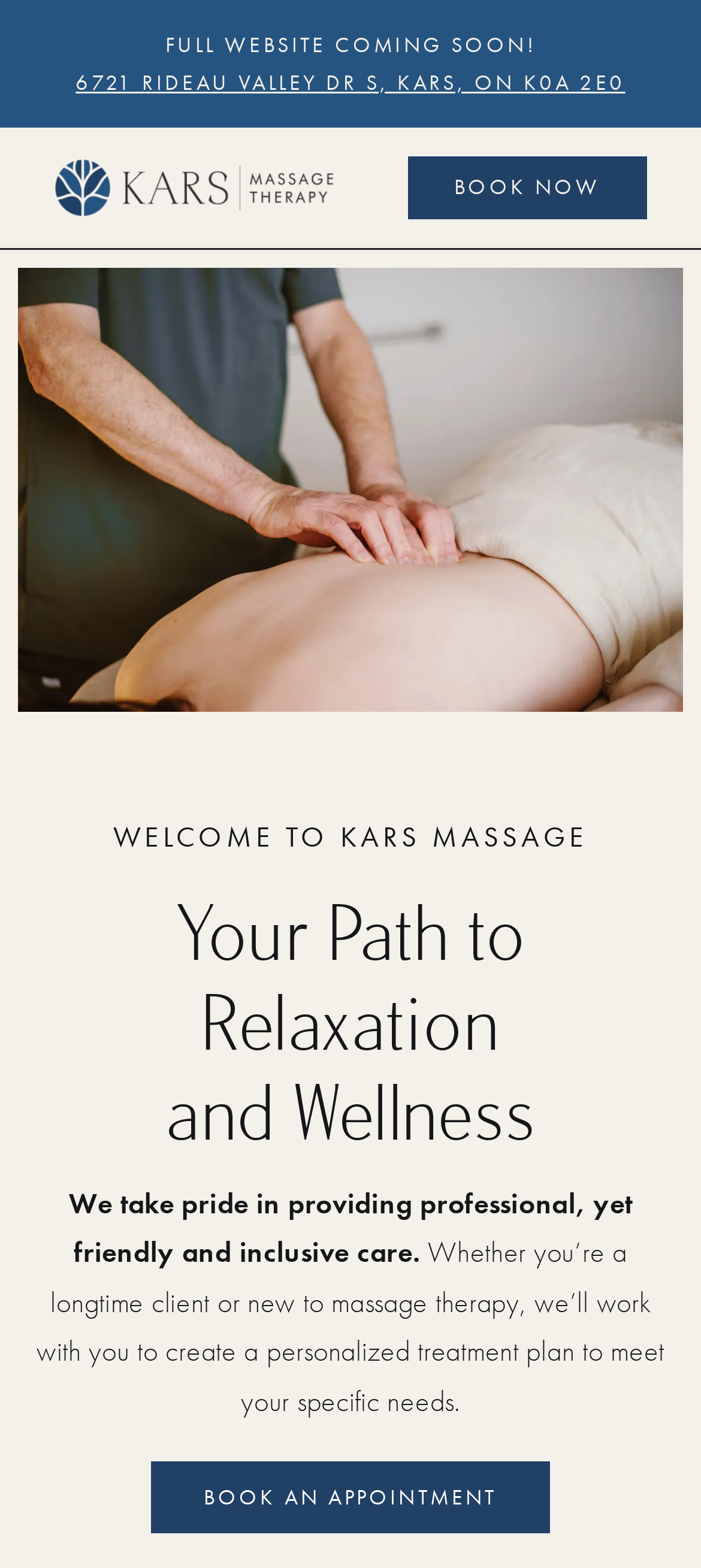Provide a one-word or brief phrase answer to the question:
How can I book an appointment?

Click on BOOK AN APPOINTMENT